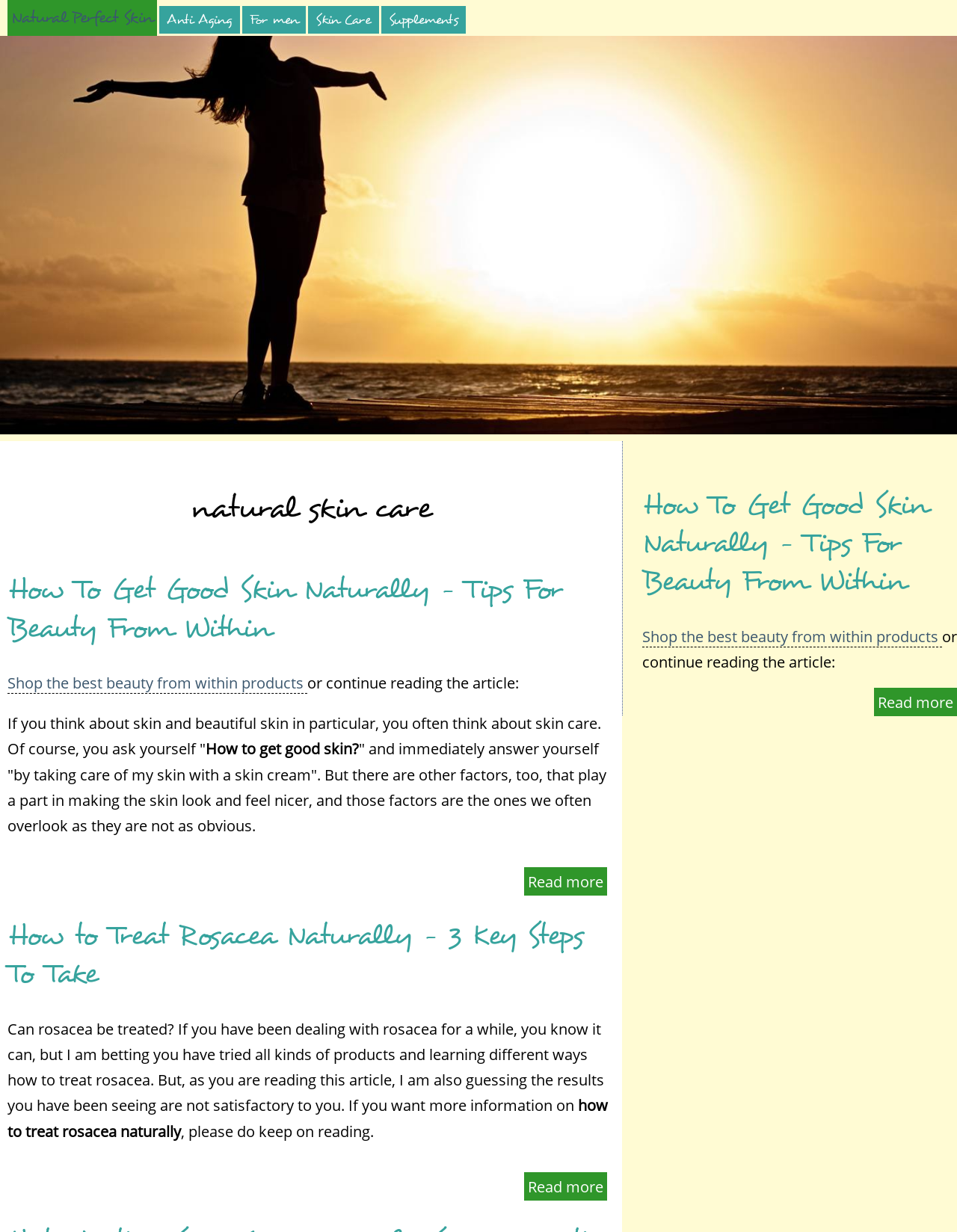Pinpoint the bounding box coordinates of the area that should be clicked to complete the following instruction: "Click on the link to search for Harley Davidson motorcycles". The coordinates must be given as four float numbers between 0 and 1, i.e., [left, top, right, bottom].

None